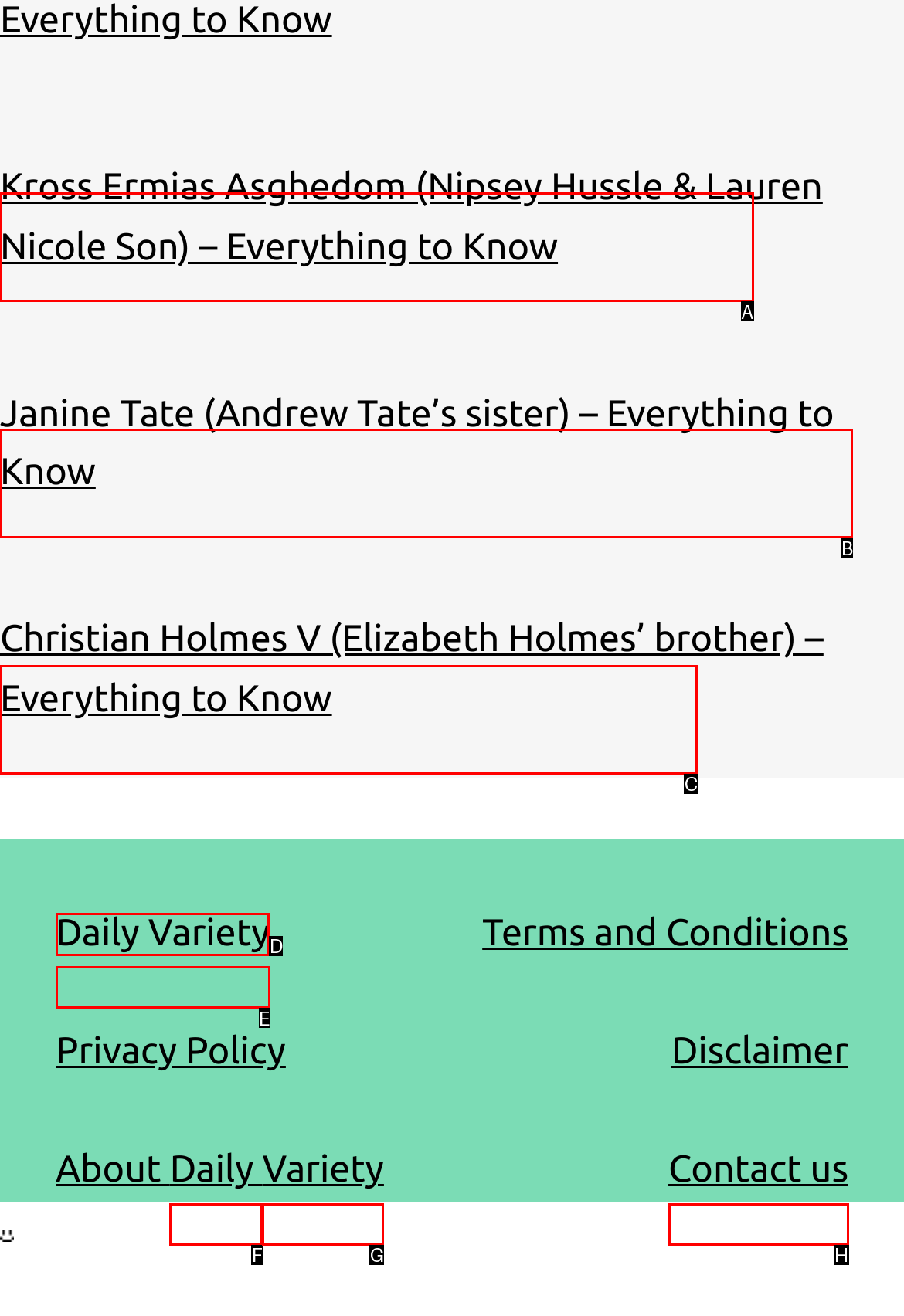Which UI element's letter should be clicked to achieve the task: Visit Daily Variety
Provide the letter of the correct choice directly.

D